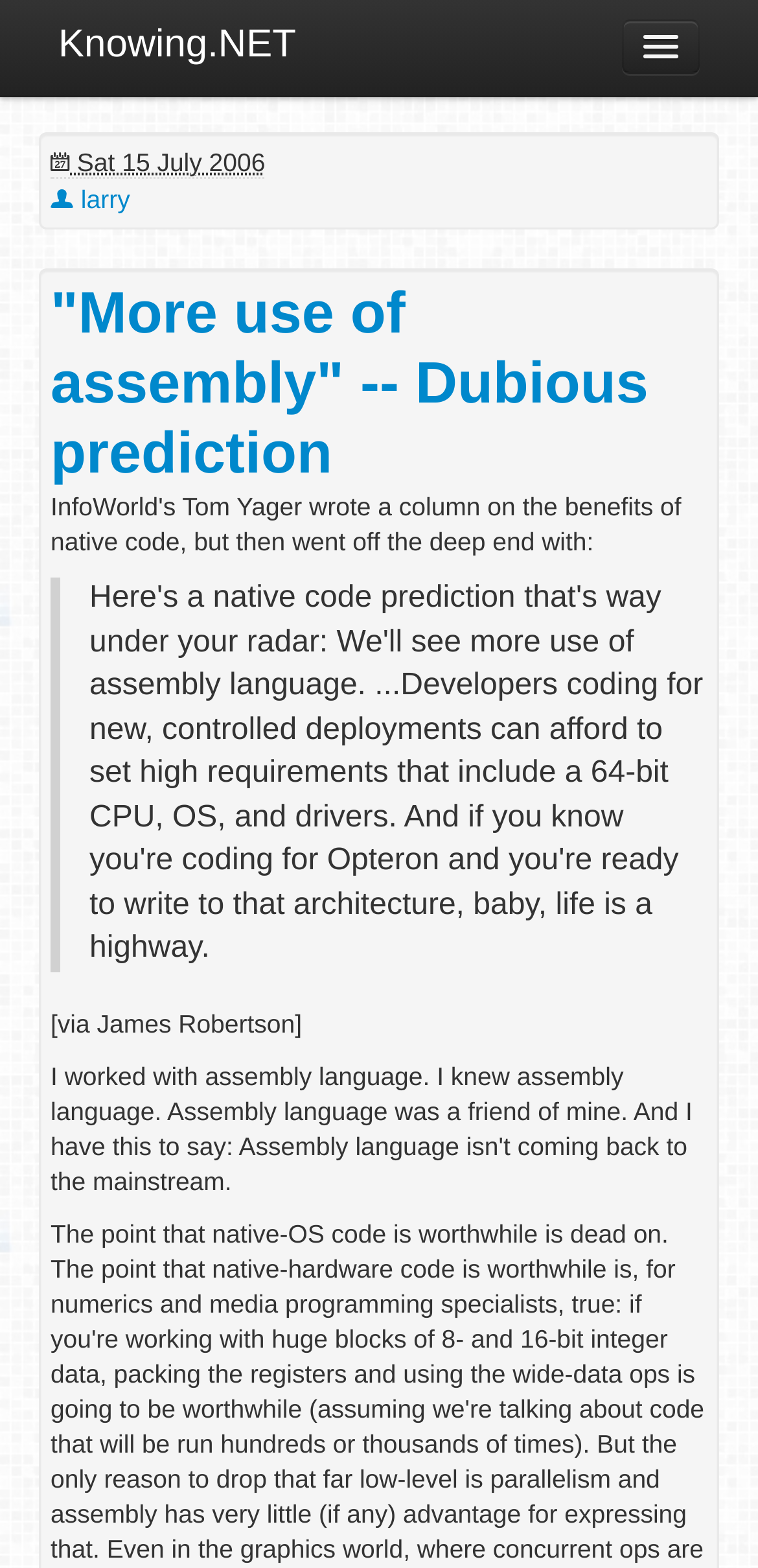Give a concise answer of one word or phrase to the question: 
What is the source of the post?

James Robertson